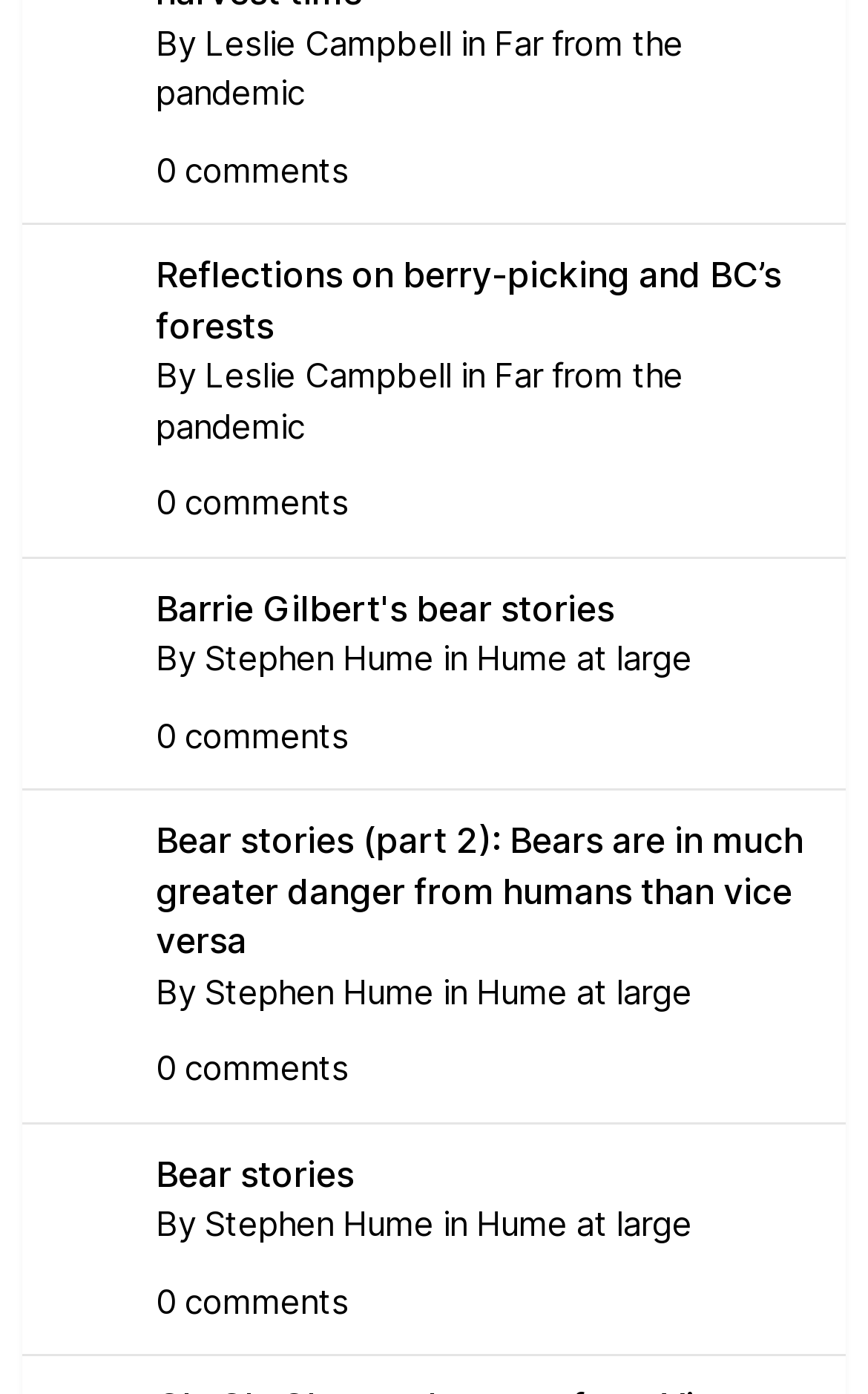Please identify the coordinates of the bounding box for the clickable region that will accomplish this instruction: "Read the article 'Bear stories (part 2): Bears are in much greater danger from humans than vice versa'".

[0.179, 0.588, 0.926, 0.69]